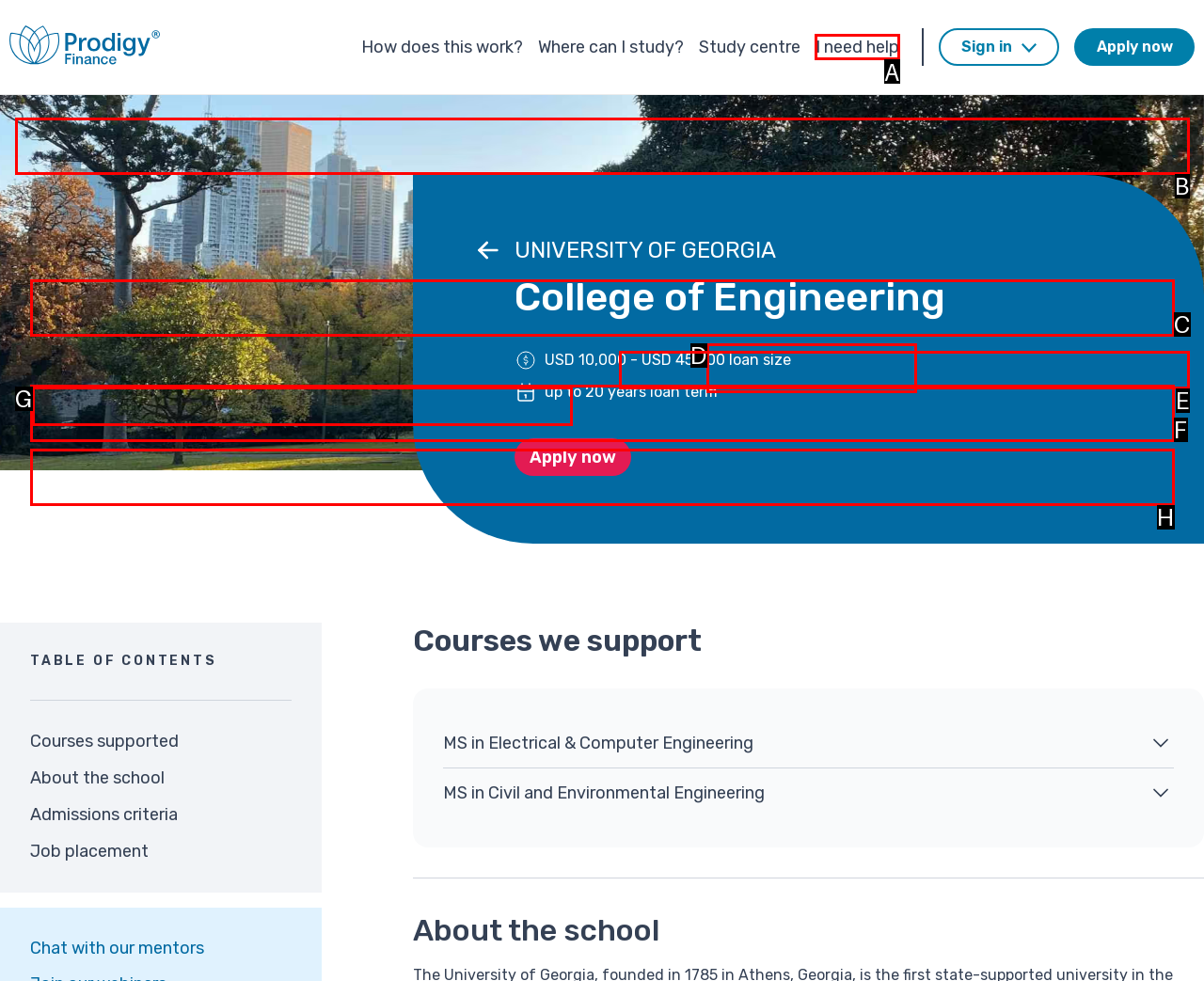Determine which HTML element to click on in order to complete the action: Click the 'I need help' link.
Reply with the letter of the selected option.

A